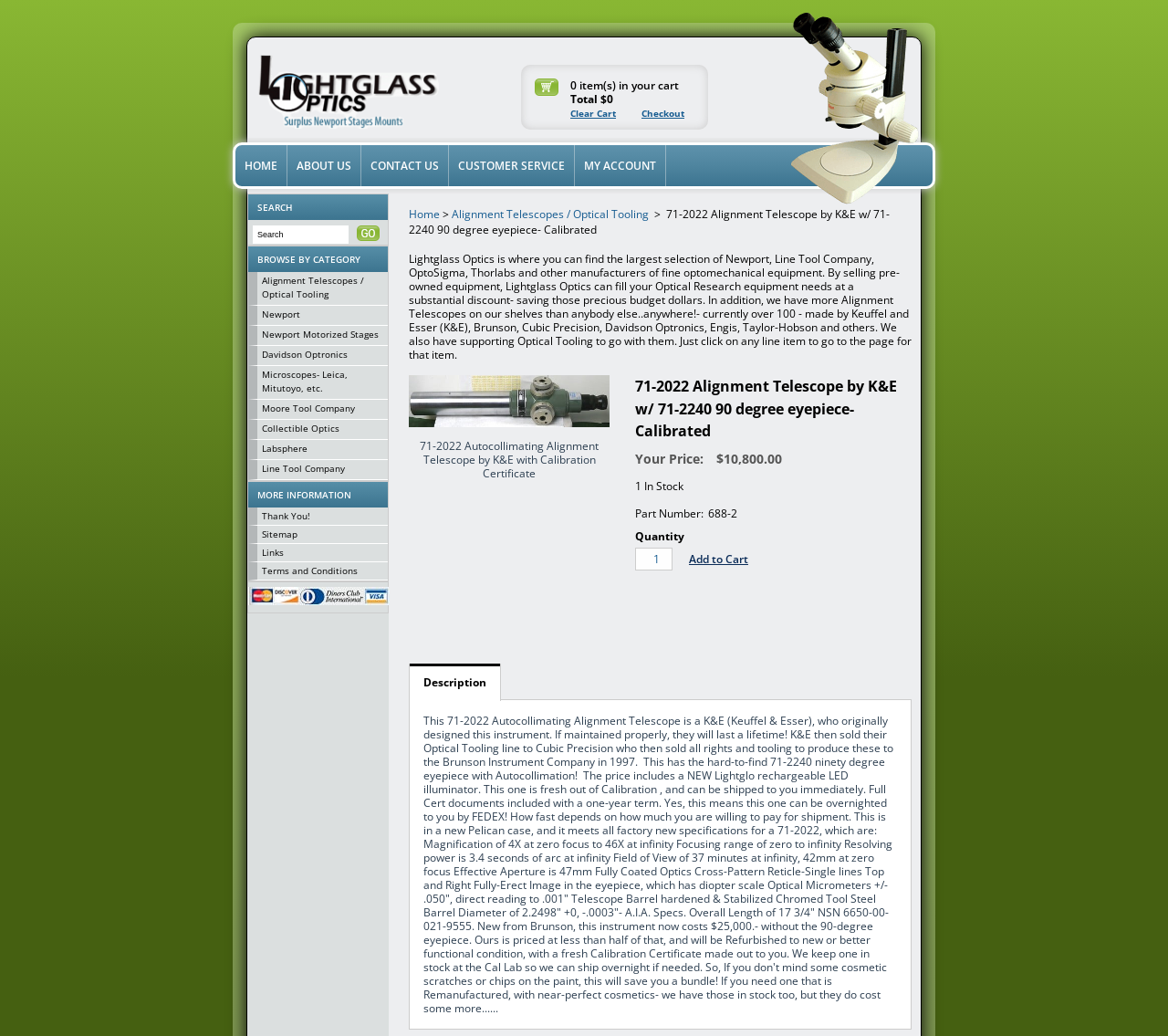What is the part number of the telescope?
Refer to the image and provide a thorough answer to the question.

The part number of the telescope can be found in the product description section, where it is listed as 'Part Number:' followed by the number '688-2'.